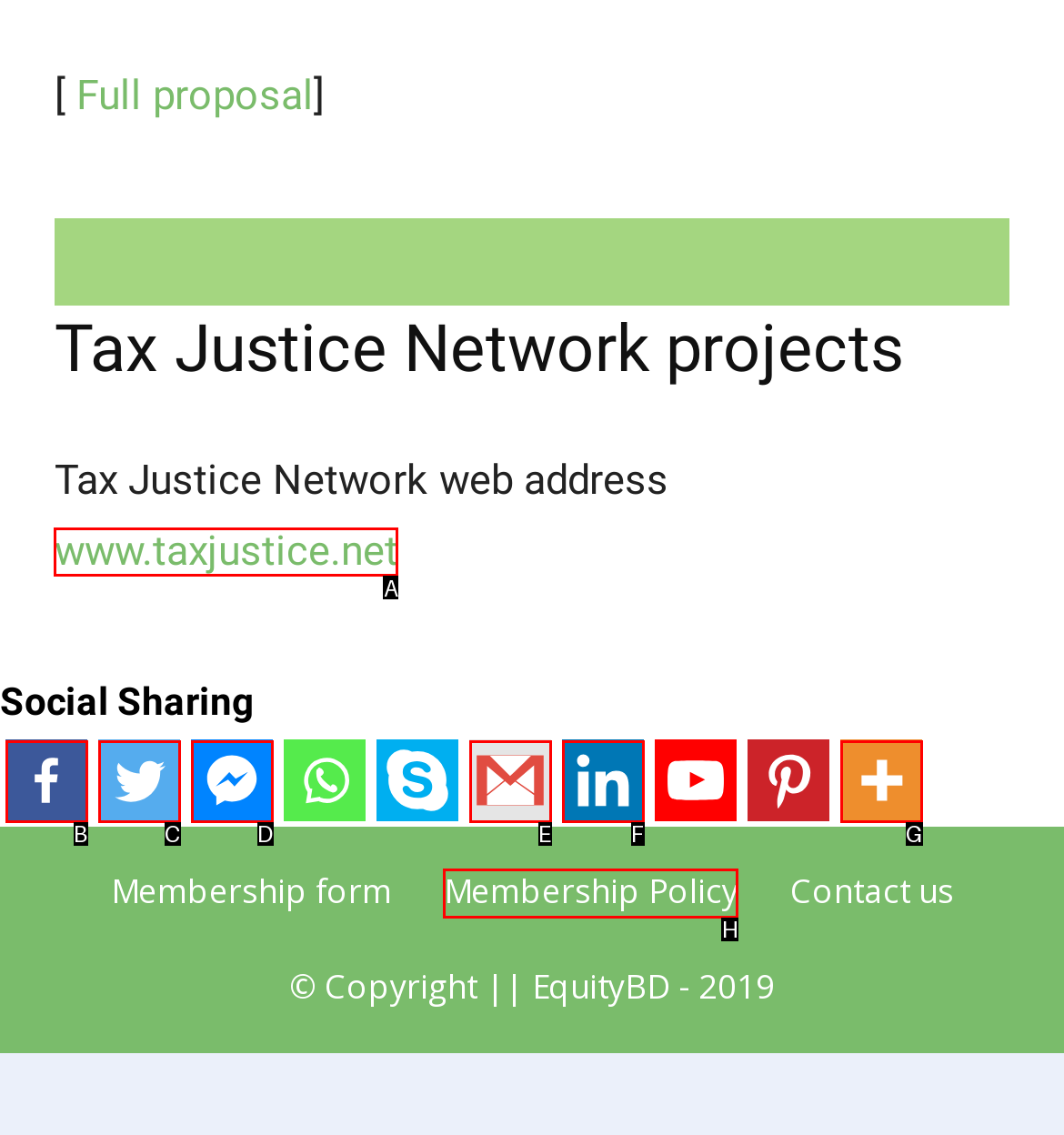Choose the HTML element that should be clicked to achieve this task: Visit Tax Justice Network website
Respond with the letter of the correct choice.

A